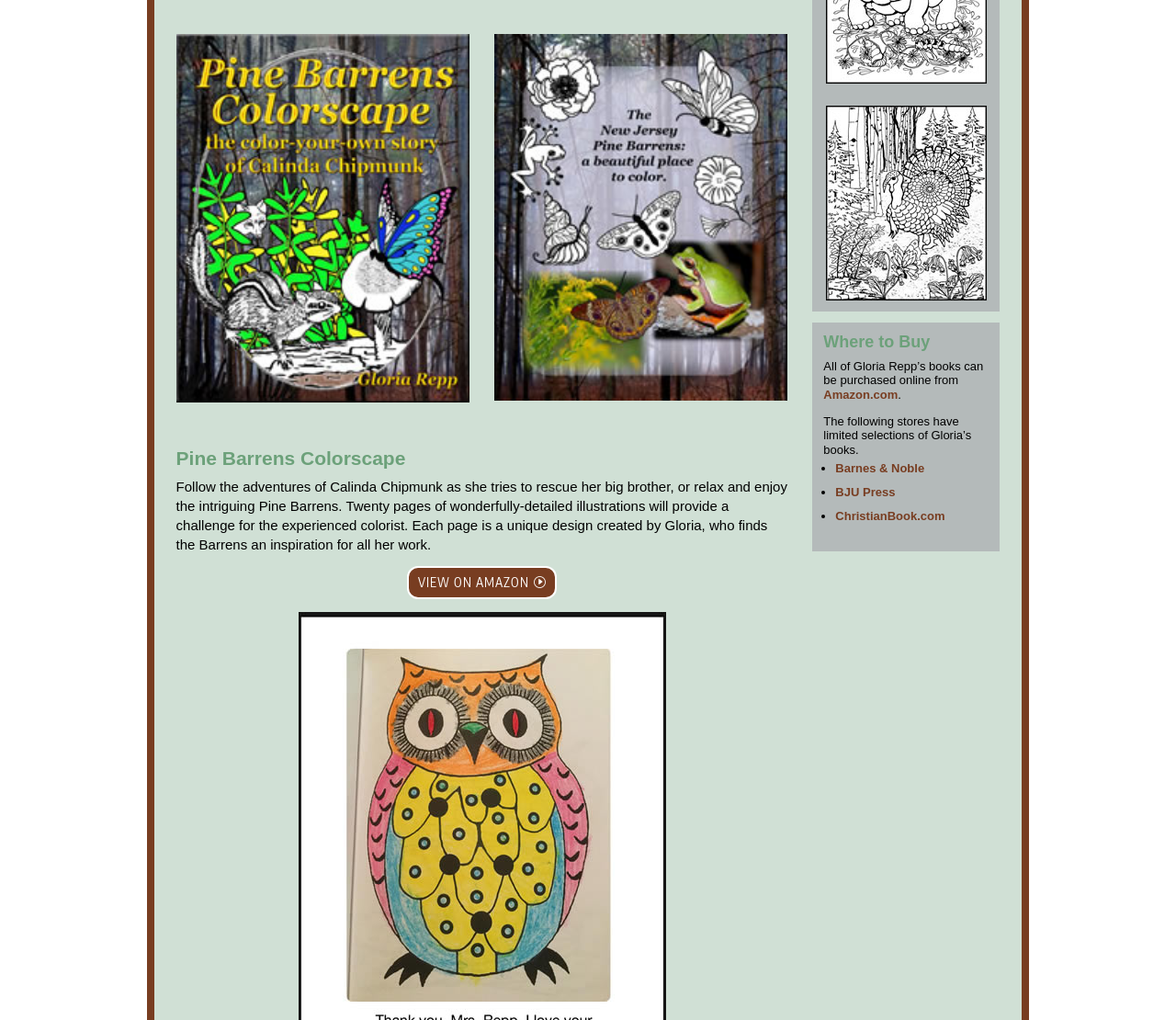What is the name of the main character in the story?
Look at the image and provide a detailed response to the question.

The main character's name is mentioned in the StaticText element with ID 300, which describes the story as 'Follow the adventures of Calinda Chipmunk as she tries to rescue her big brother...'.